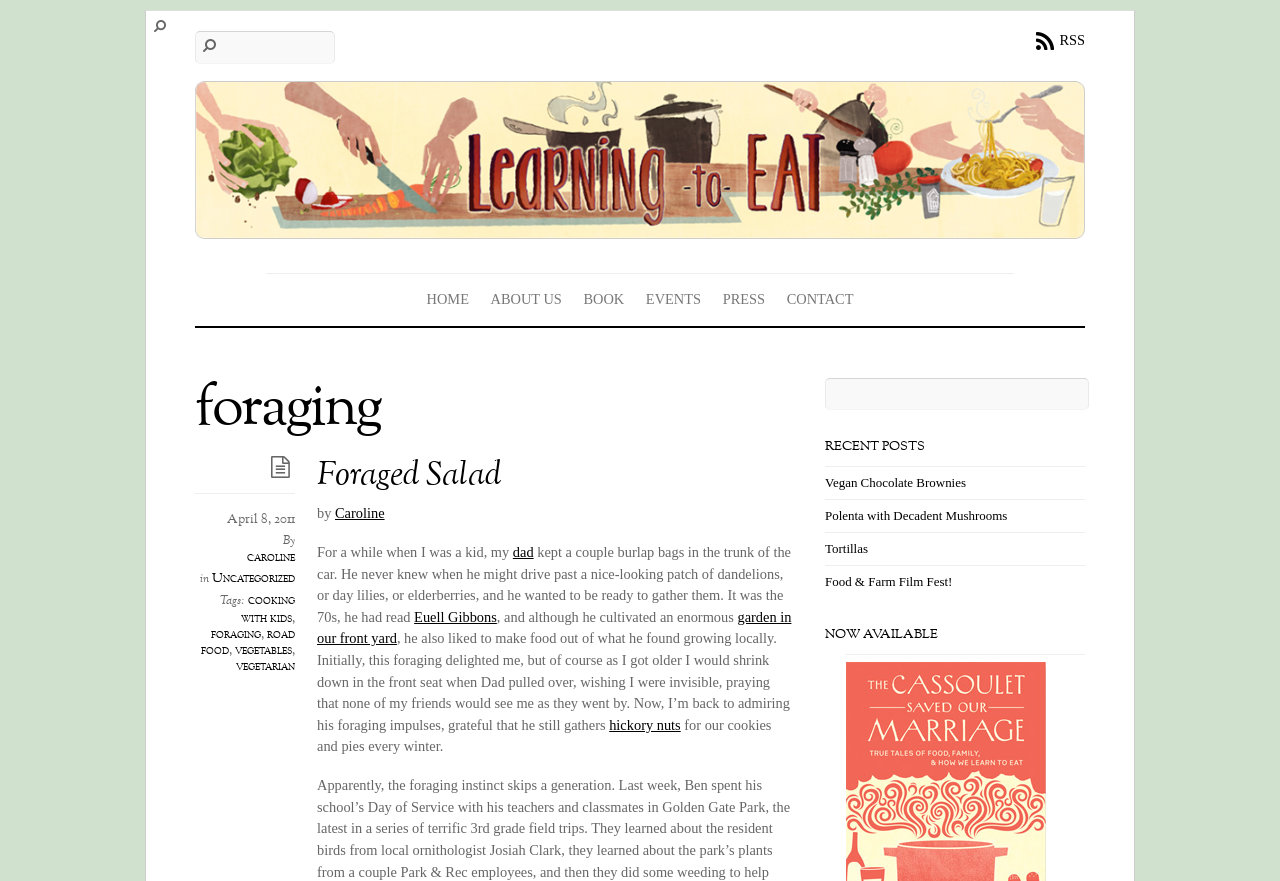Locate the bounding box coordinates of the region to be clicked to comply with the following instruction: "Go to the home page". The coordinates must be four float numbers between 0 and 1, in the form [left, top, right, bottom].

[0.329, 0.323, 0.37, 0.357]